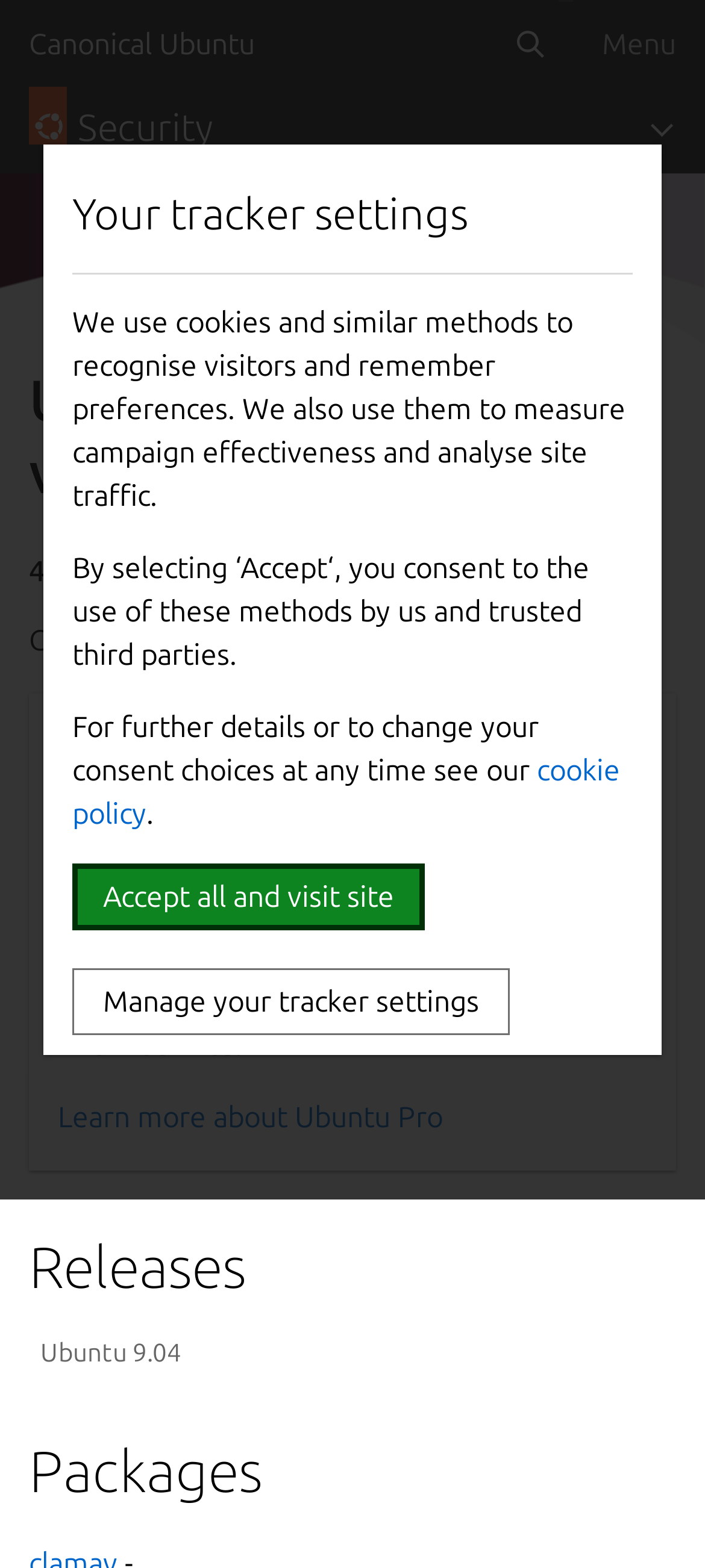How many releases are listed?
Based on the screenshot, provide your answer in one word or phrase.

1